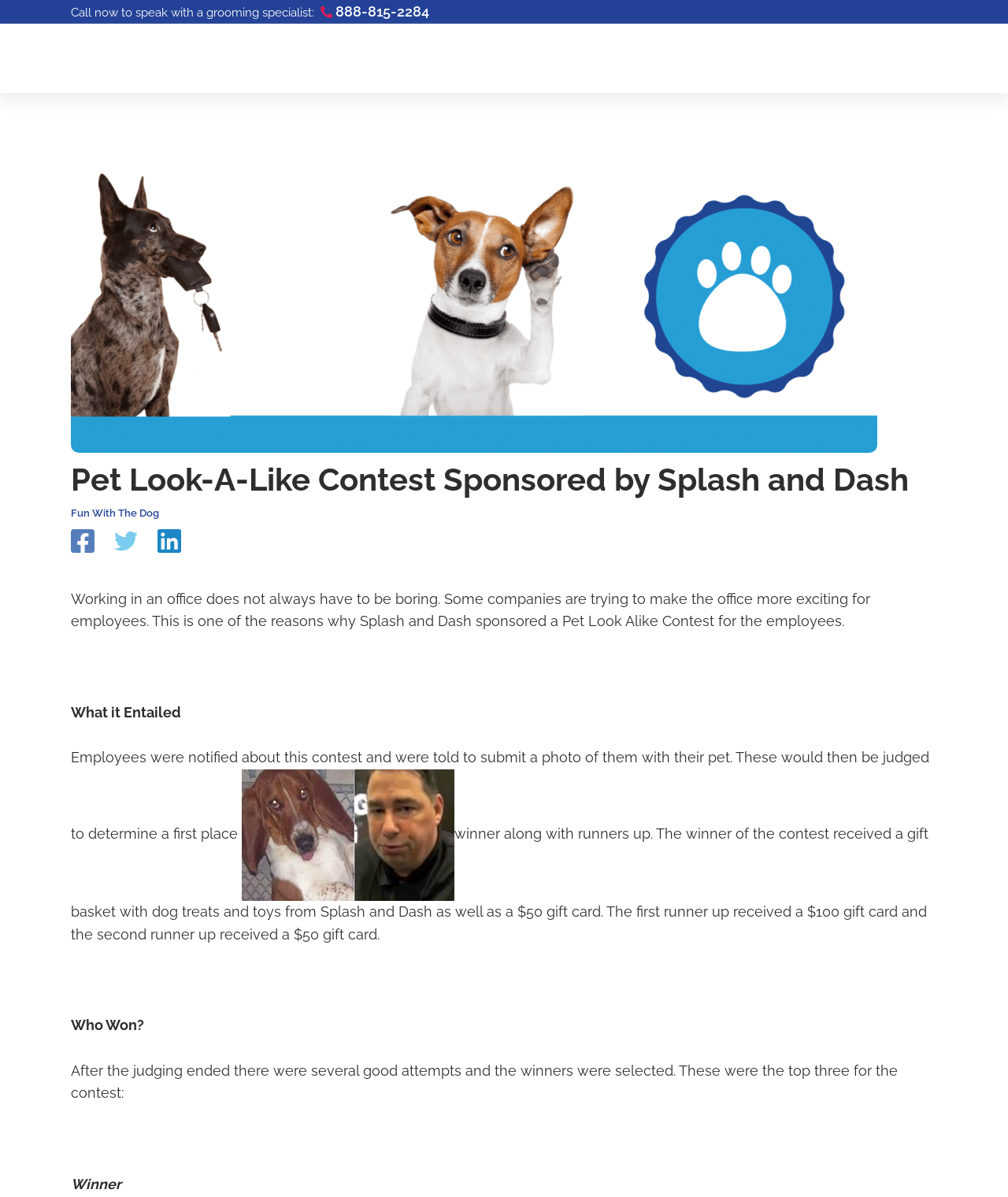By analyzing the image, answer the following question with a detailed response: What is the name of the company that sponsored the pet look alike contest?

The company name is mentioned in the header as 'Pet Look-A-Like Contest Sponsored by Splash and Dash' and also in the text as 'Splash and Dash sponsored a Pet Look Alike Contest for the employees'.